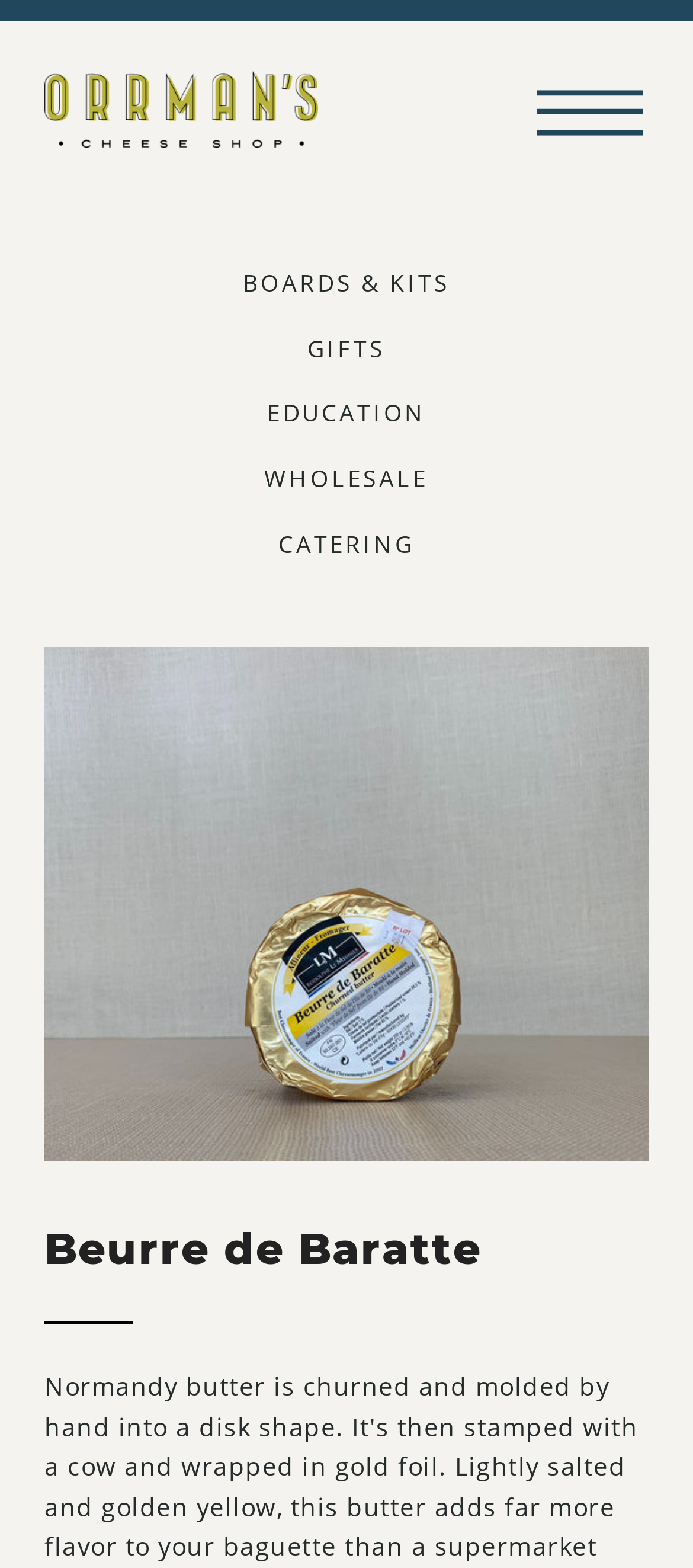What is the shape of the product being featured?
Please interpret the details in the image and answer the question thoroughly.

Although the shape of the product is not explicitly mentioned on the webpage, based on the context and the image of the product, it can be inferred that the product is in a disk shape, as mentioned in the meta description.